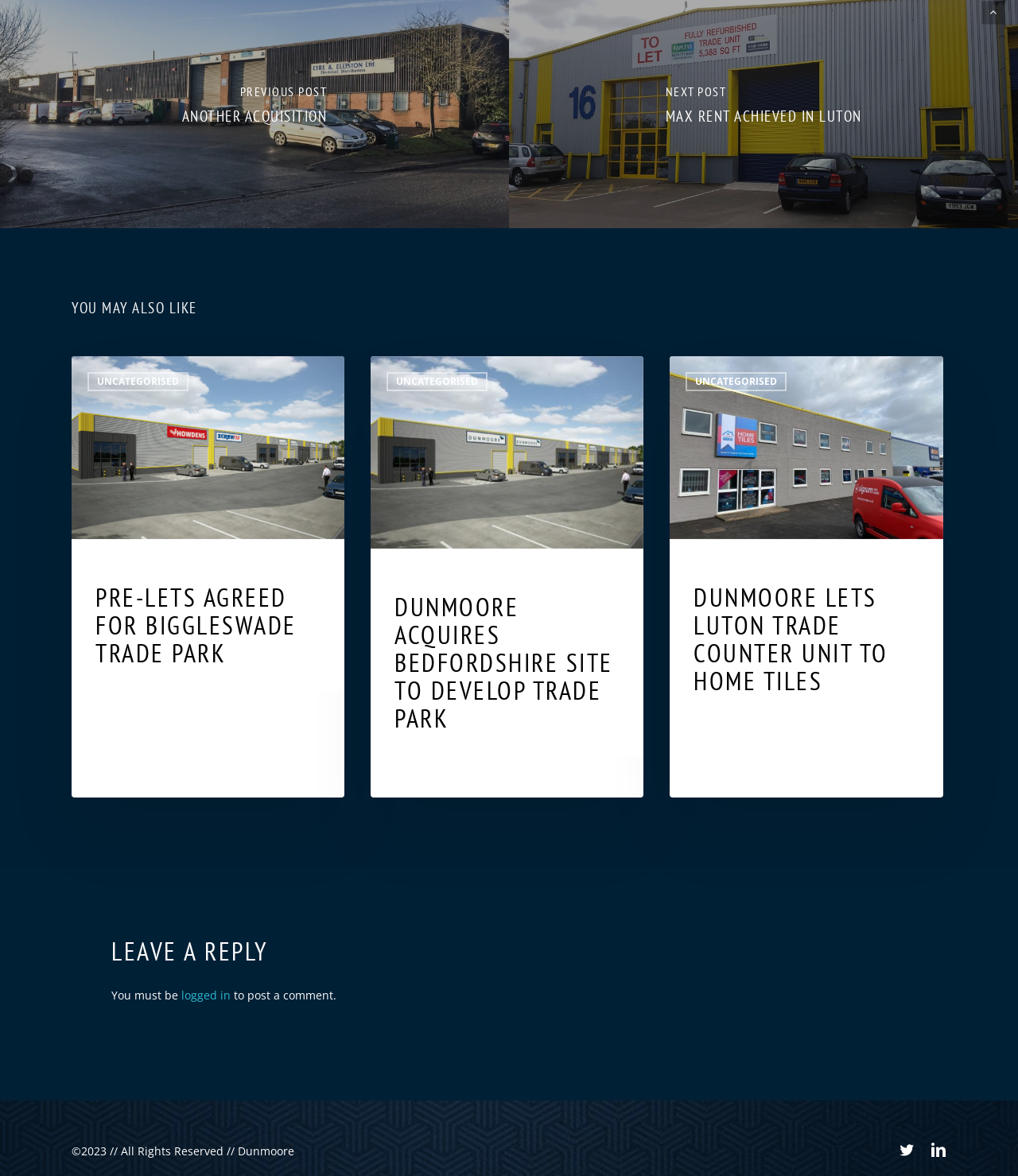Pinpoint the bounding box coordinates of the clickable area needed to execute the instruction: "Click on the 'PREVIOUS POST ANOTHER ACQUISITION' heading". The coordinates should be specified as four float numbers between 0 and 1, i.e., [left, top, right, bottom].

[0.179, 0.07, 0.321, 0.111]